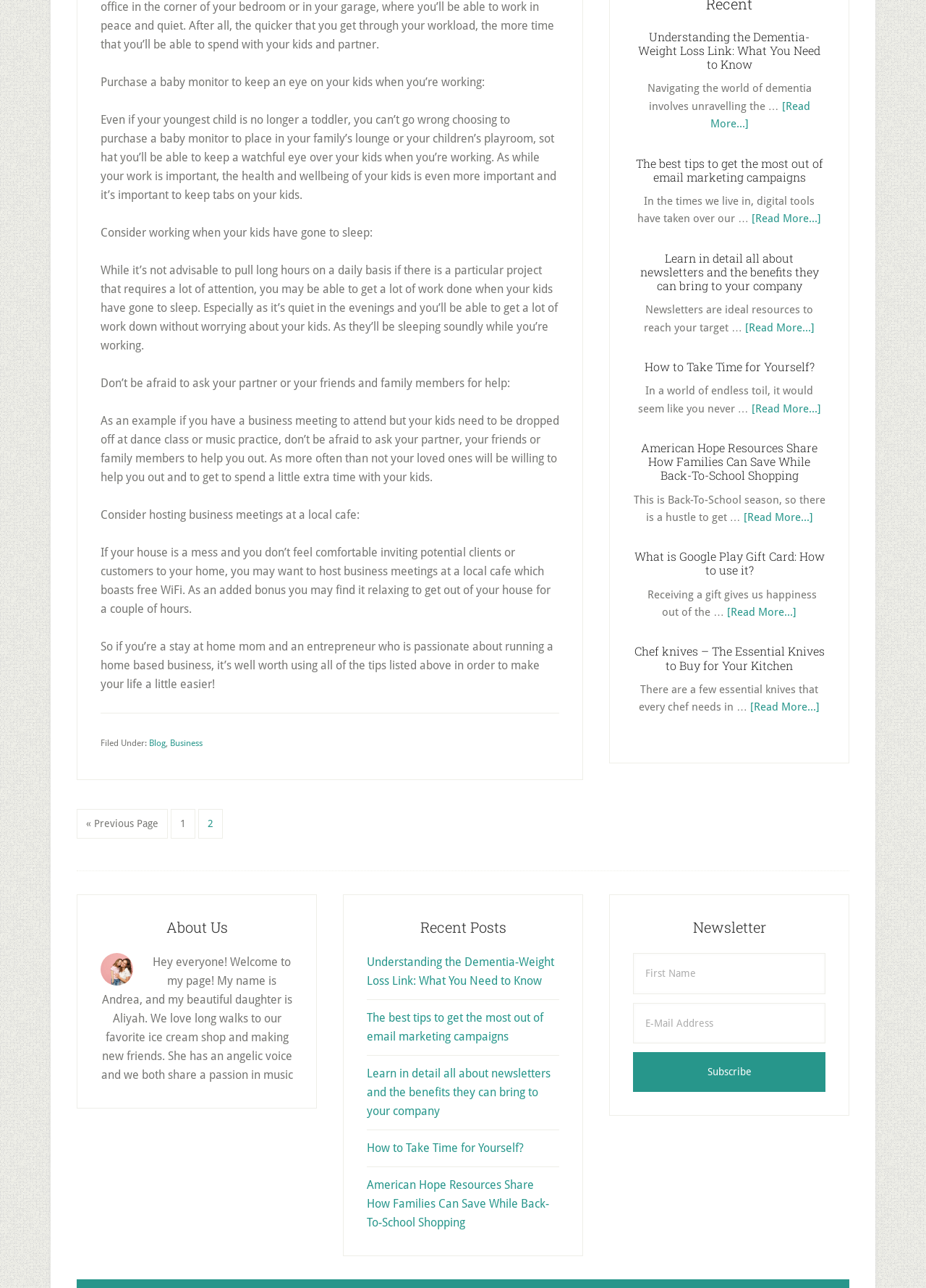Please specify the bounding box coordinates of the clickable region necessary for completing the following instruction: "Go to page 1". The coordinates must consist of four float numbers between 0 and 1, i.e., [left, top, right, bottom].

[0.184, 0.628, 0.211, 0.651]